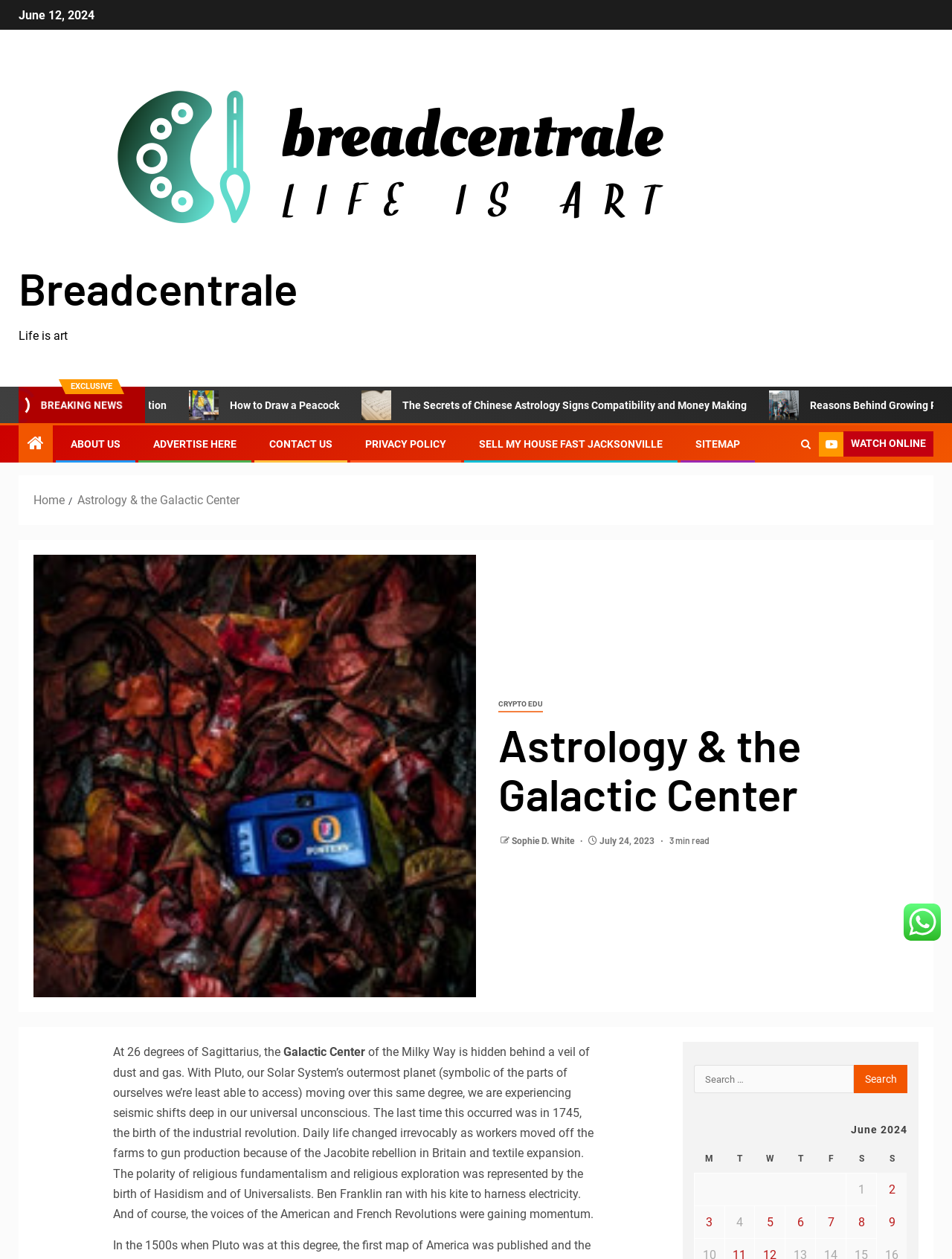What is the degree of Sagittarius mentioned in the article?
Refer to the image and offer an in-depth and detailed answer to the question.

The article mentions 'At 26 degrees of Sagittarius, the Galactic Center of the Milky Way is hidden behind a veil of dust and gas.', indicating that the Galactic Center is located at 26 degrees of Sagittarius.